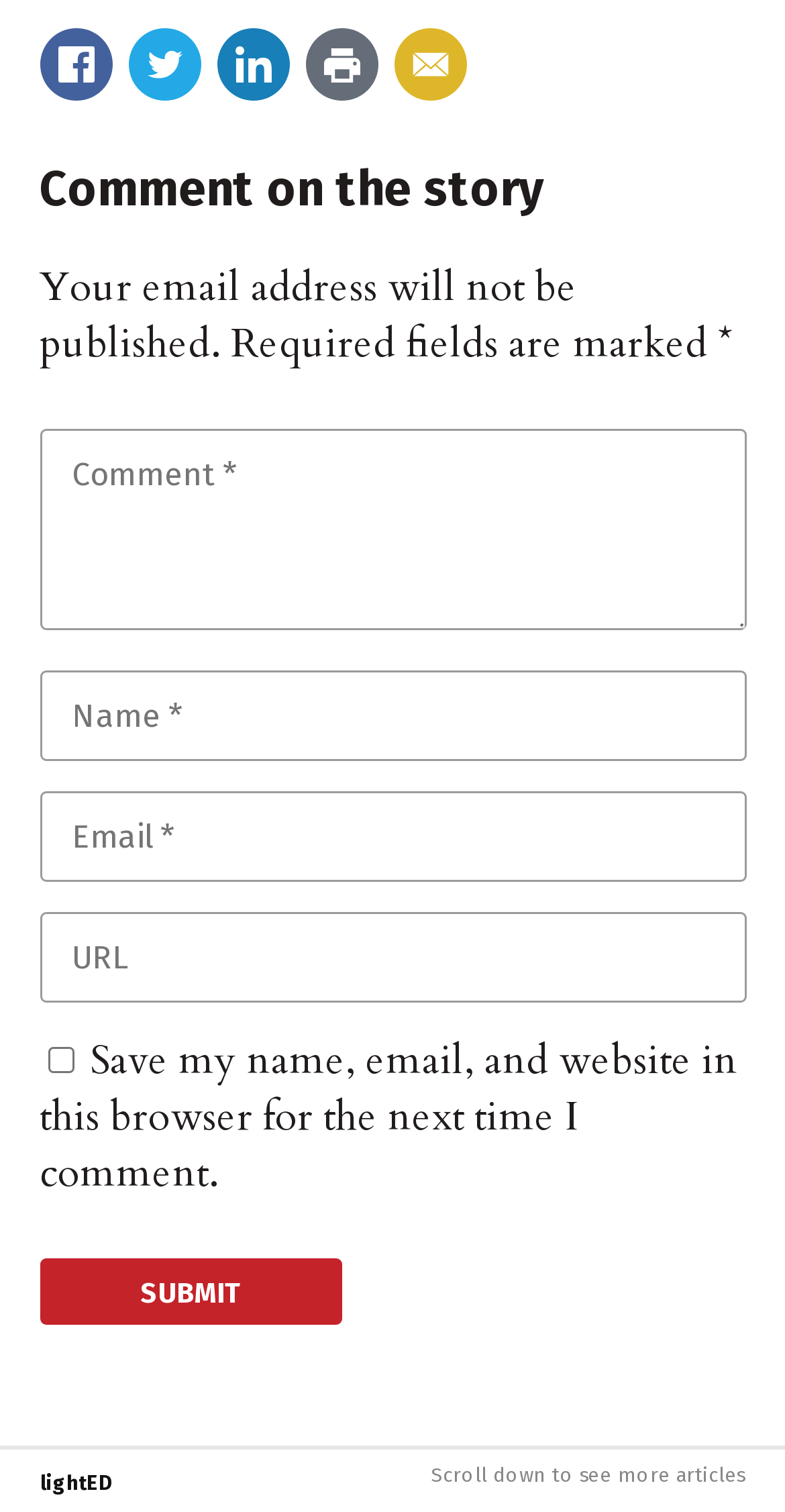What is the text of the button?
Refer to the image and respond with a one-word or short-phrase answer.

SUBMIT